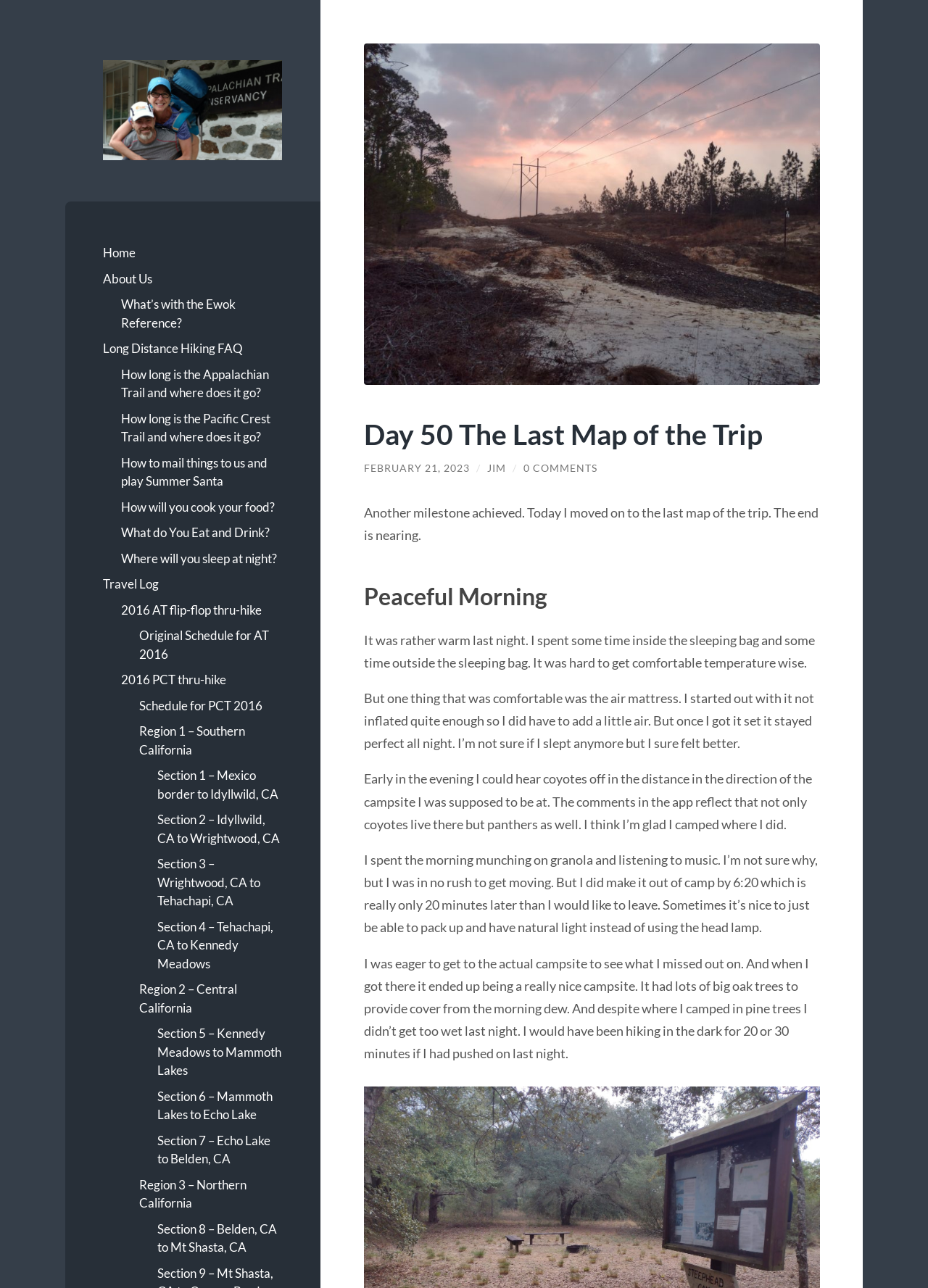Given the description of the UI element: "Region 3 – Northern California", predict the bounding box coordinates in the form of [left, top, right, bottom], with each value being a float between 0 and 1.

[0.15, 0.91, 0.304, 0.944]